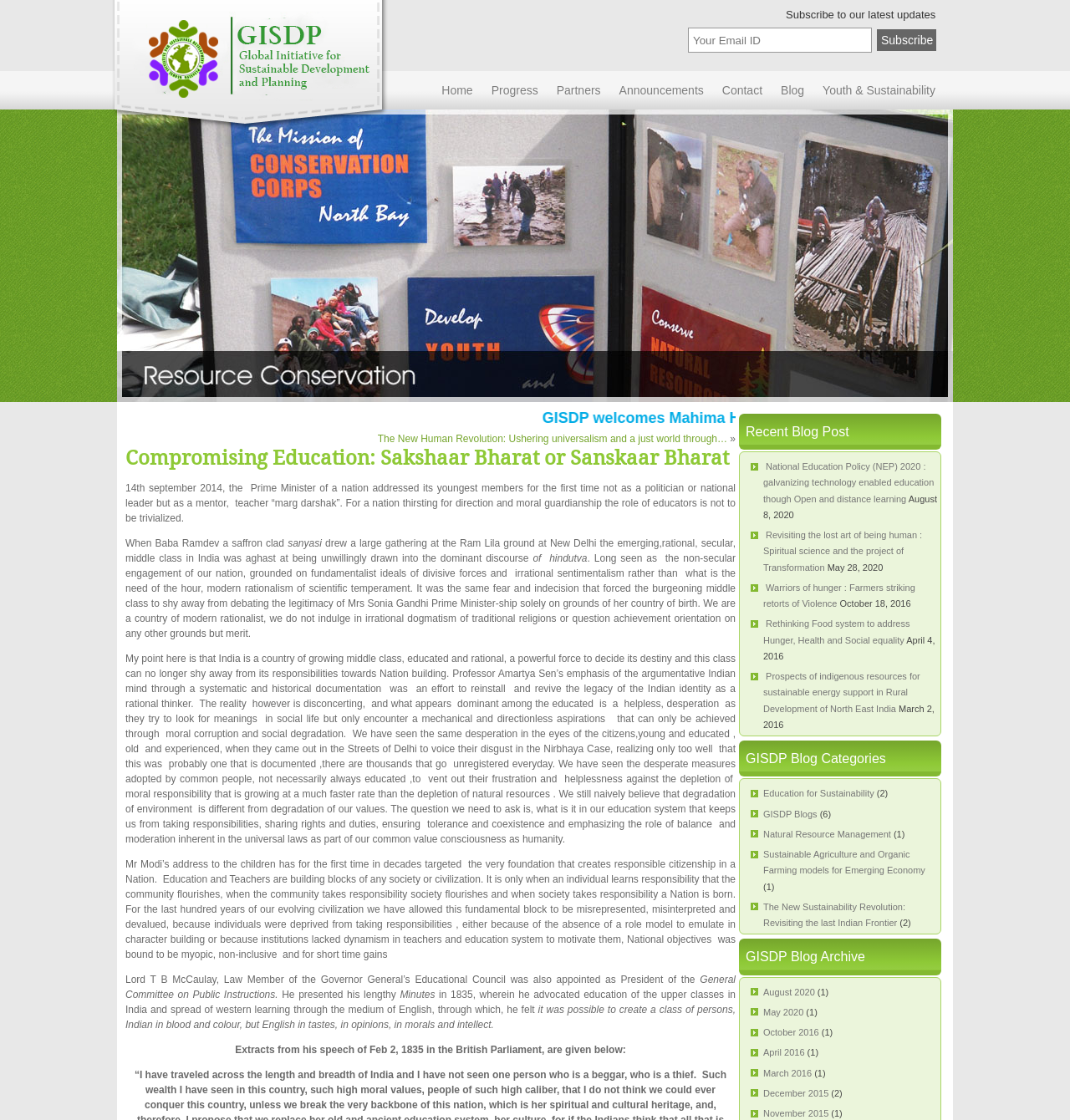How many blog categories are listed?
Refer to the image and answer the question using a single word or phrase.

5